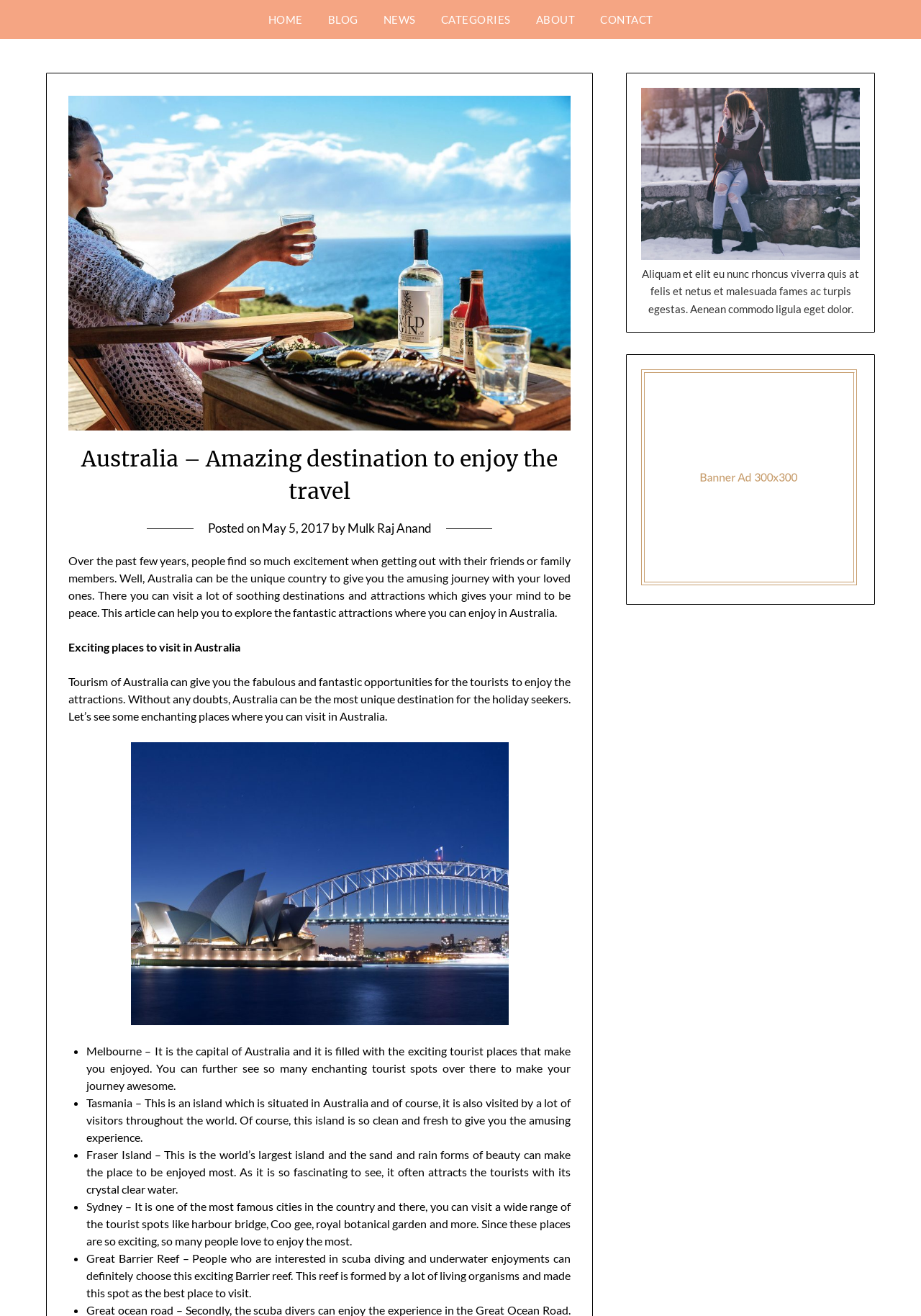What are some popular tourist destinations in Australia?
Provide a comprehensive and detailed answer to the question.

The article lists several popular tourist destinations in Australia, including Melbourne, Tasmania, Fraser Island, Sydney, and Great Barrier Reef, which are mentioned as exciting places to visit.